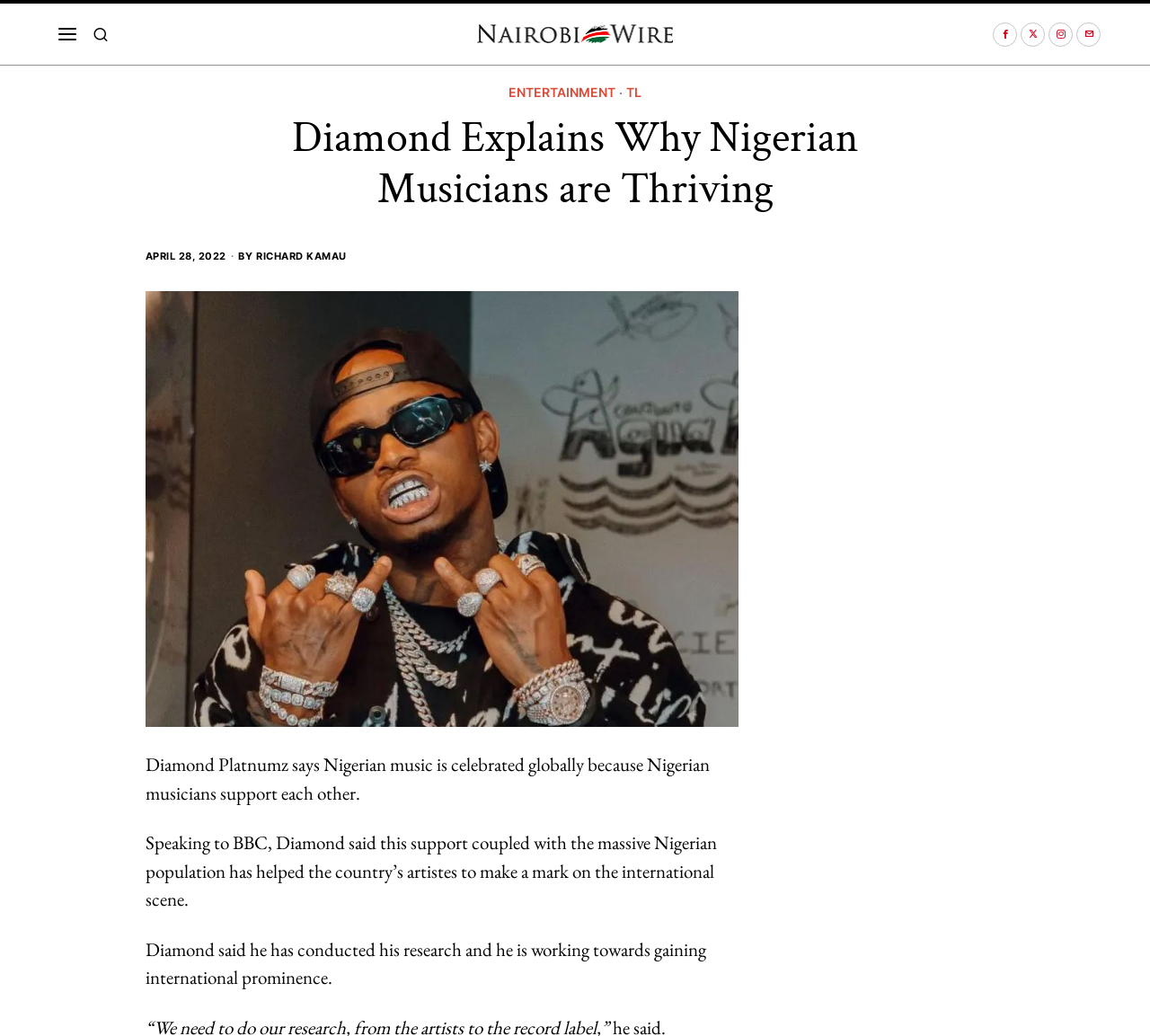What is Diamond Platnumz's opinion about Nigerian music?
Deliver a detailed and extensive answer to the question.

I found Diamond Platnumz's opinion by reading the text 'Diamond Platnumz says Nigerian music is celebrated globally because Nigerian musicians support each other.' which is located in the main content of the webpage.